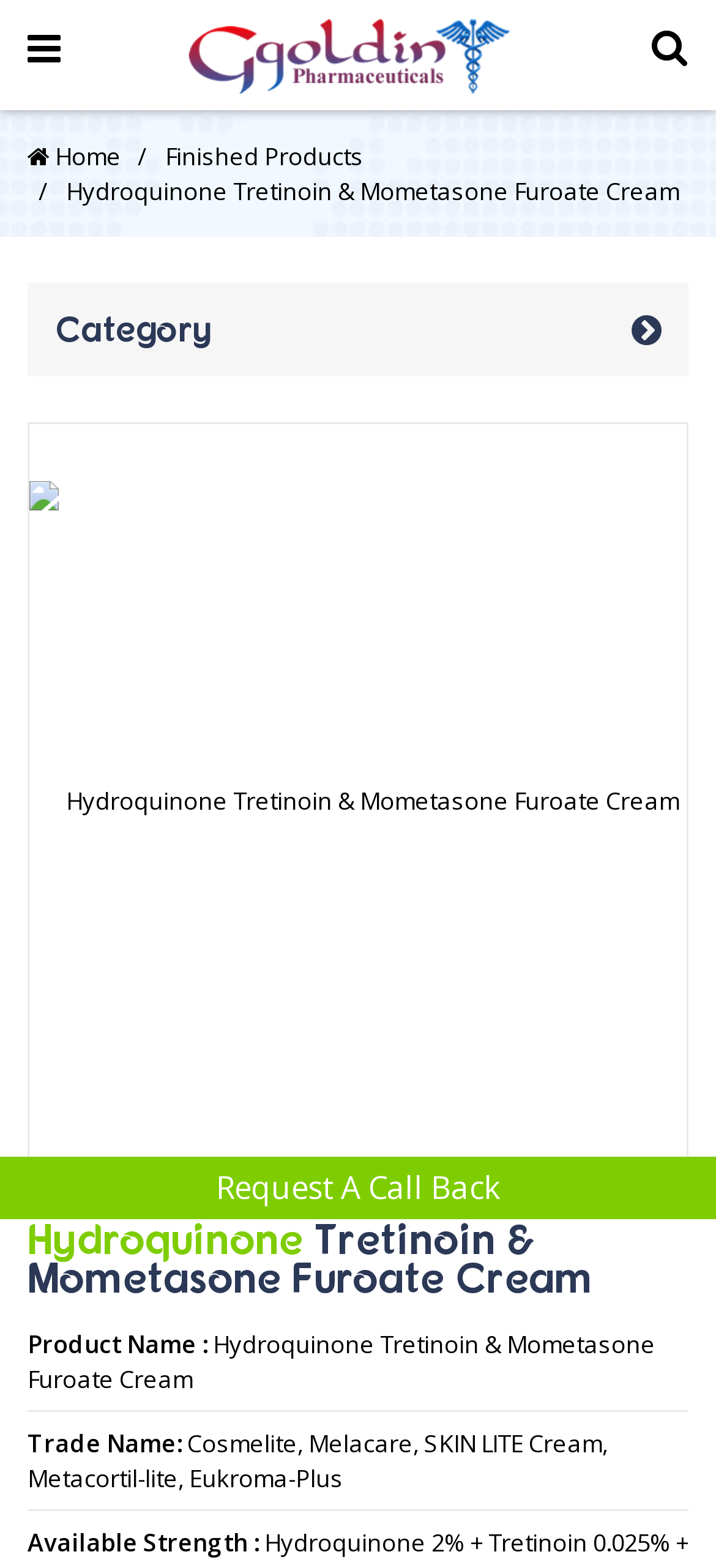Is there a call back request feature?
Refer to the image and provide a one-word or short phrase answer.

Yes